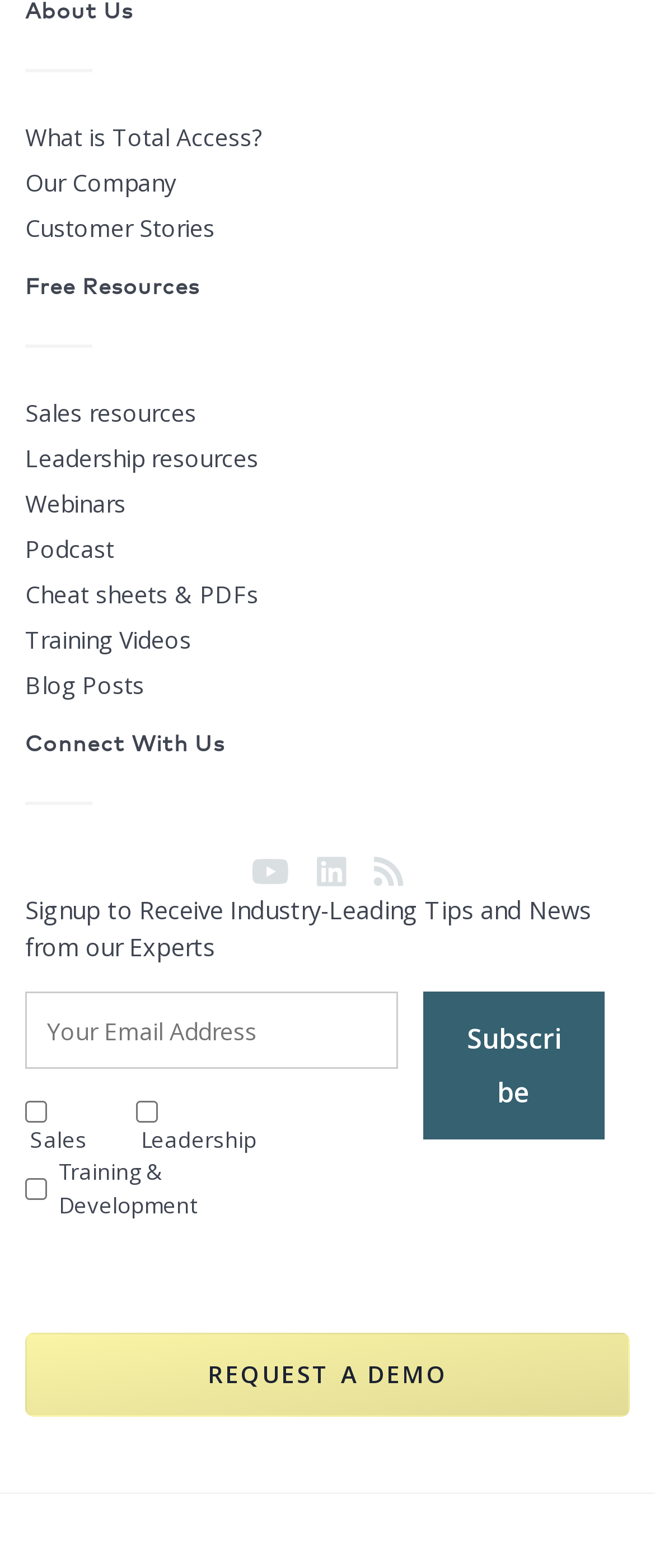Can you provide the bounding box coordinates for the element that should be clicked to implement the instruction: "View contact information"?

None